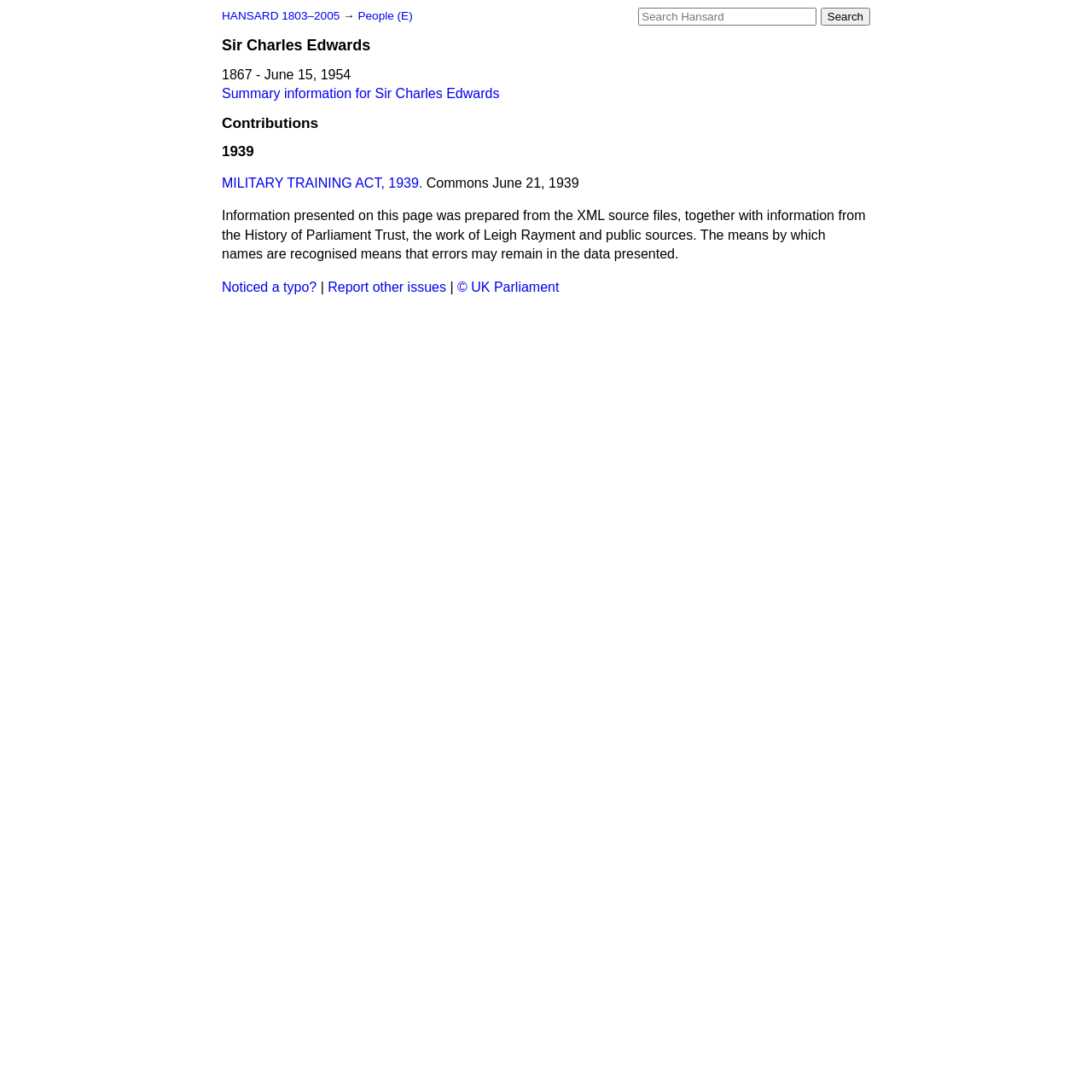Determine the bounding box coordinates of the region to click in order to accomplish the following instruction: "Read the news about NASA centers shifting to mandatory telework". Provide the coordinates as four float numbers between 0 and 1, specifically [left, top, right, bottom].

None